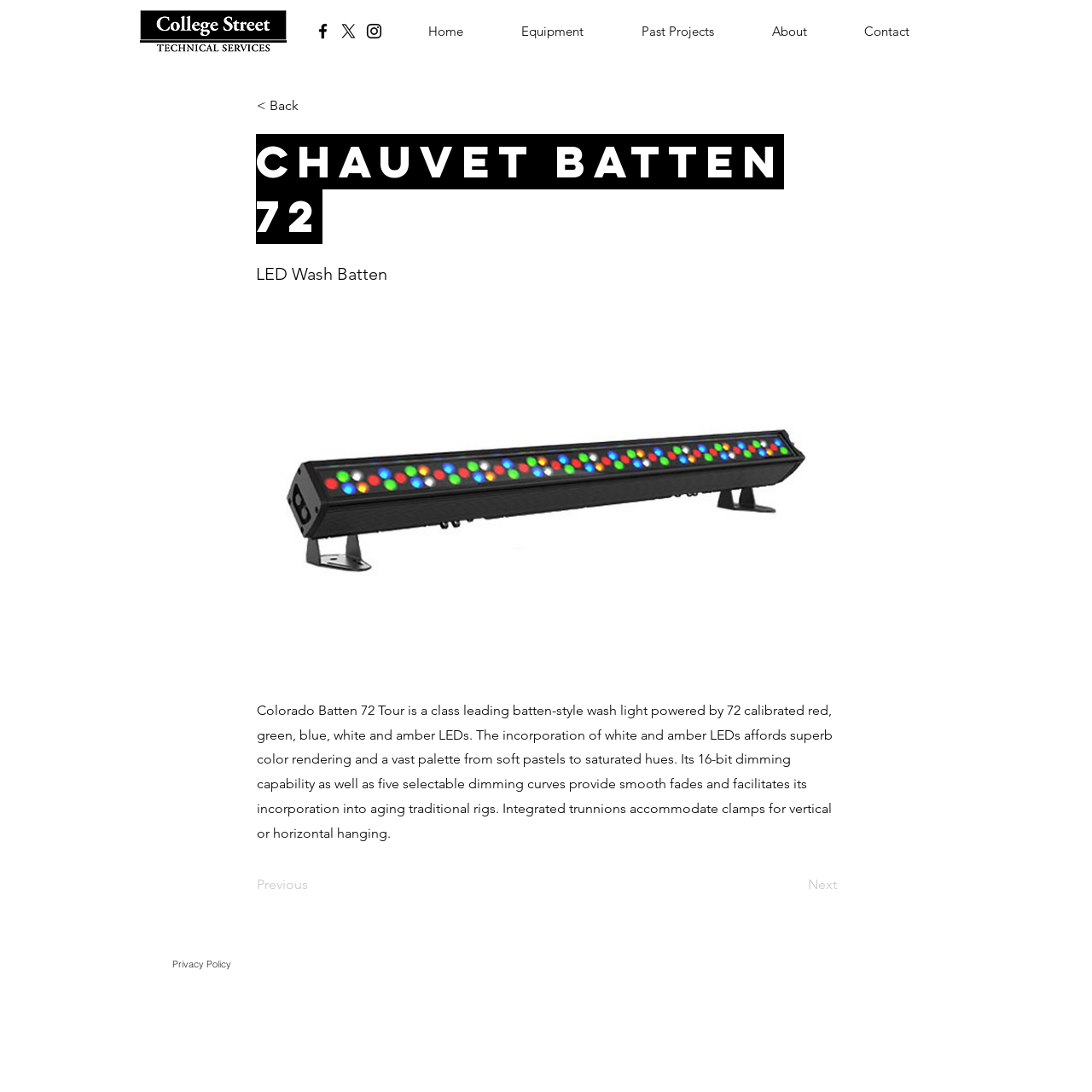Please identify the bounding box coordinates of the element's region that I should click in order to complete the following instruction: "Check Privacy Policy". The bounding box coordinates consist of four float numbers between 0 and 1, i.e., [left, top, right, bottom].

[0.129, 0.867, 0.24, 0.898]